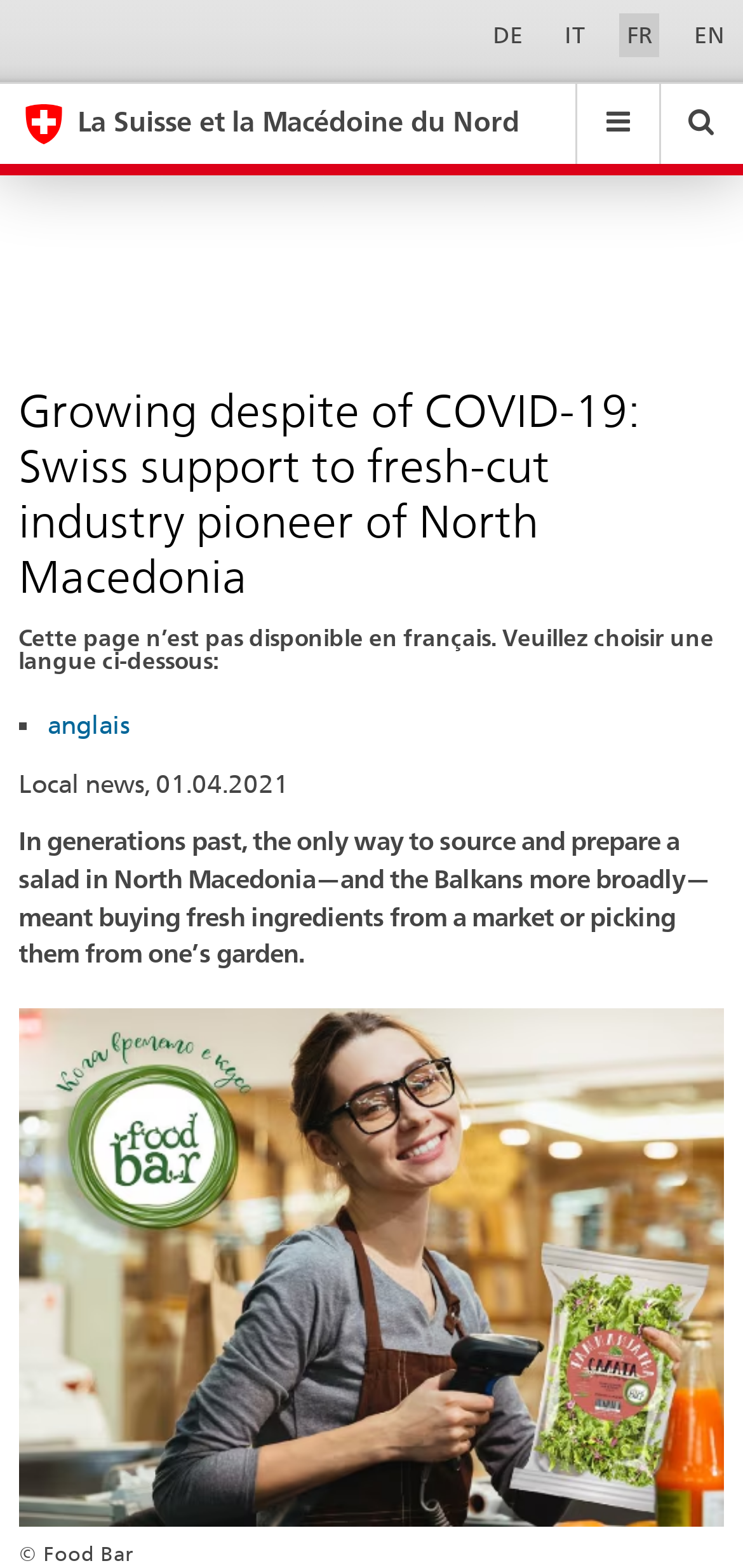What is the date of the local news article?
Answer the question with a single word or phrase derived from the image.

01.04.2021